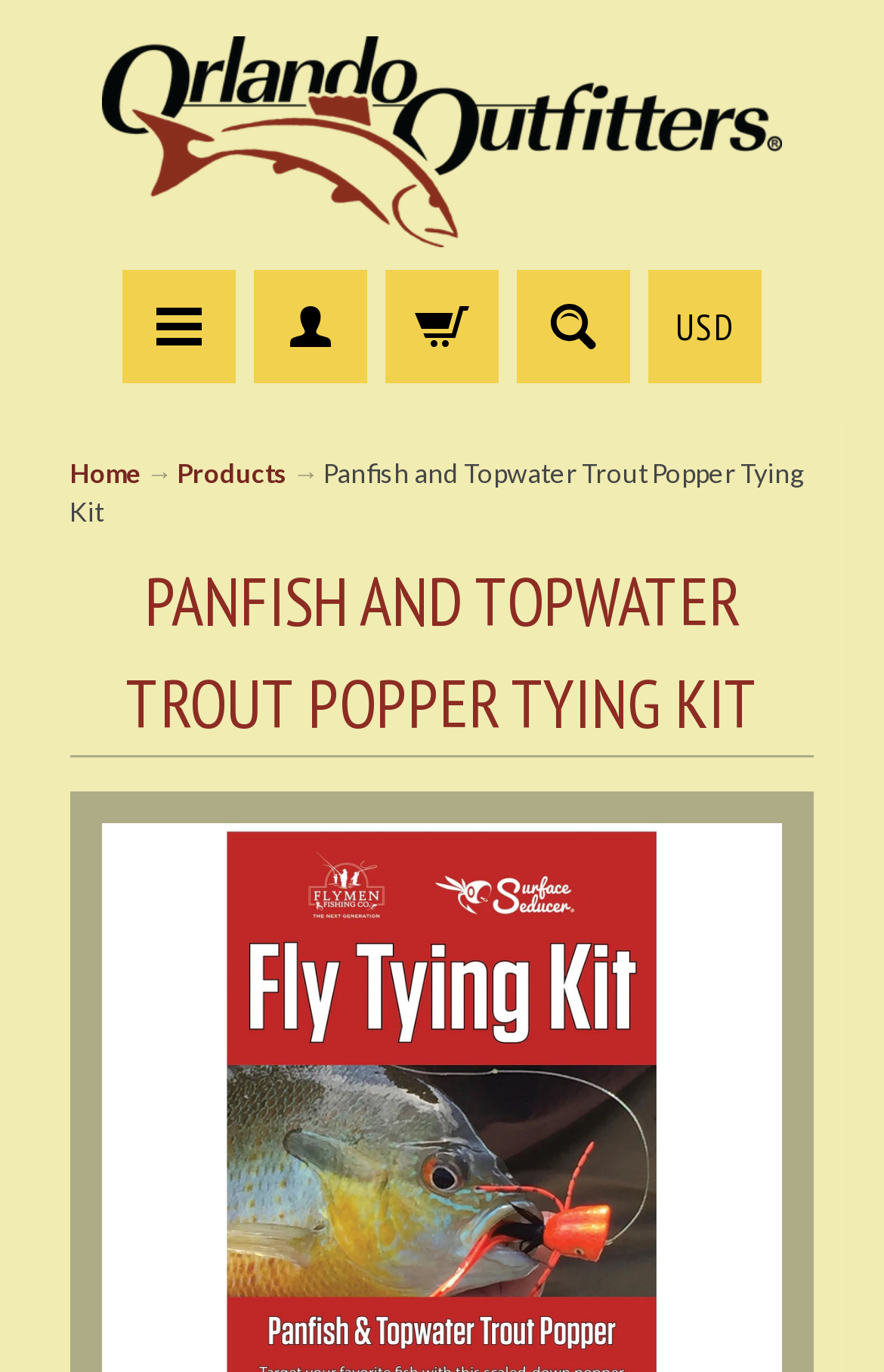Please pinpoint the bounding box coordinates for the region I should click to adhere to this instruction: "click on USD".

[0.733, 0.197, 0.862, 0.279]